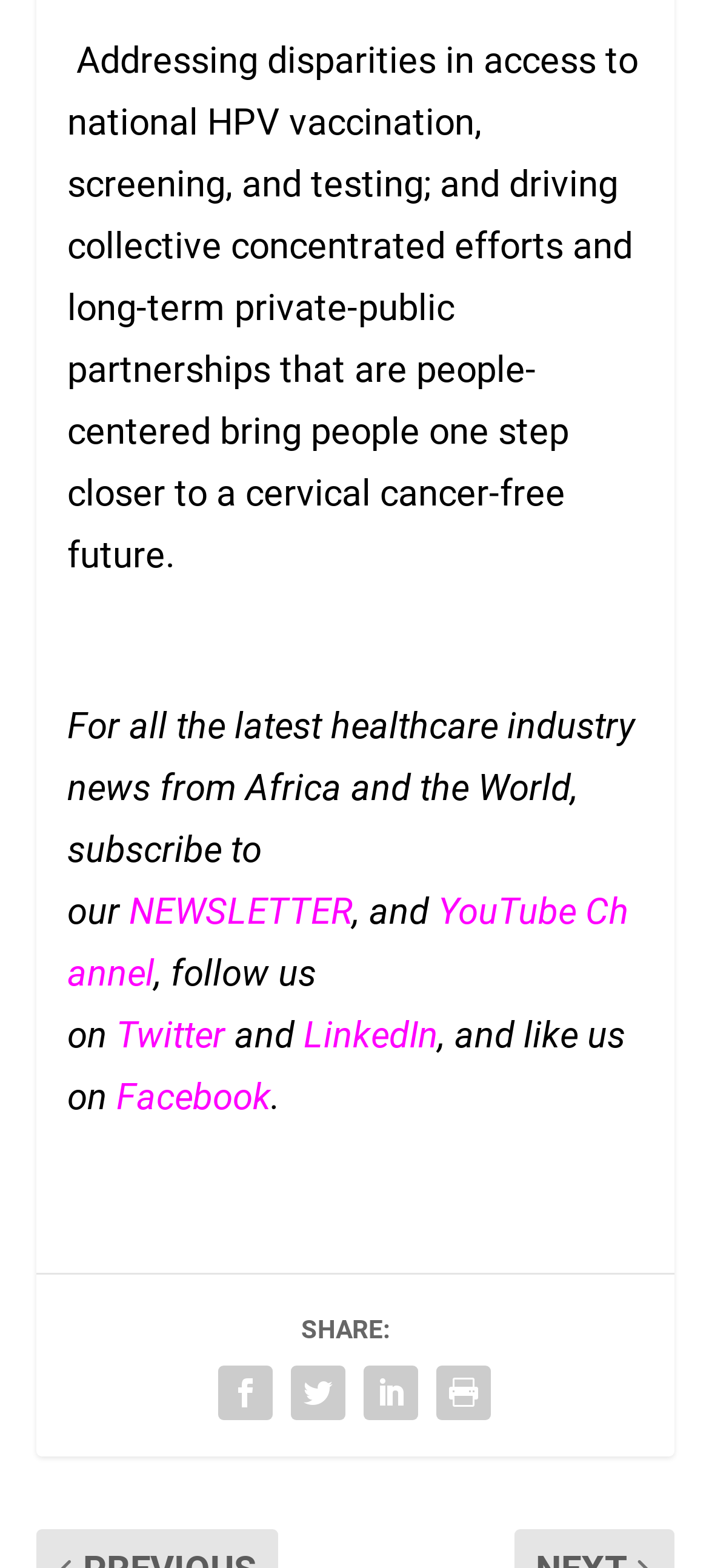Please identify the bounding box coordinates of the area I need to click to accomplish the following instruction: "Follow on Facebook".

[0.164, 0.686, 0.395, 0.713]